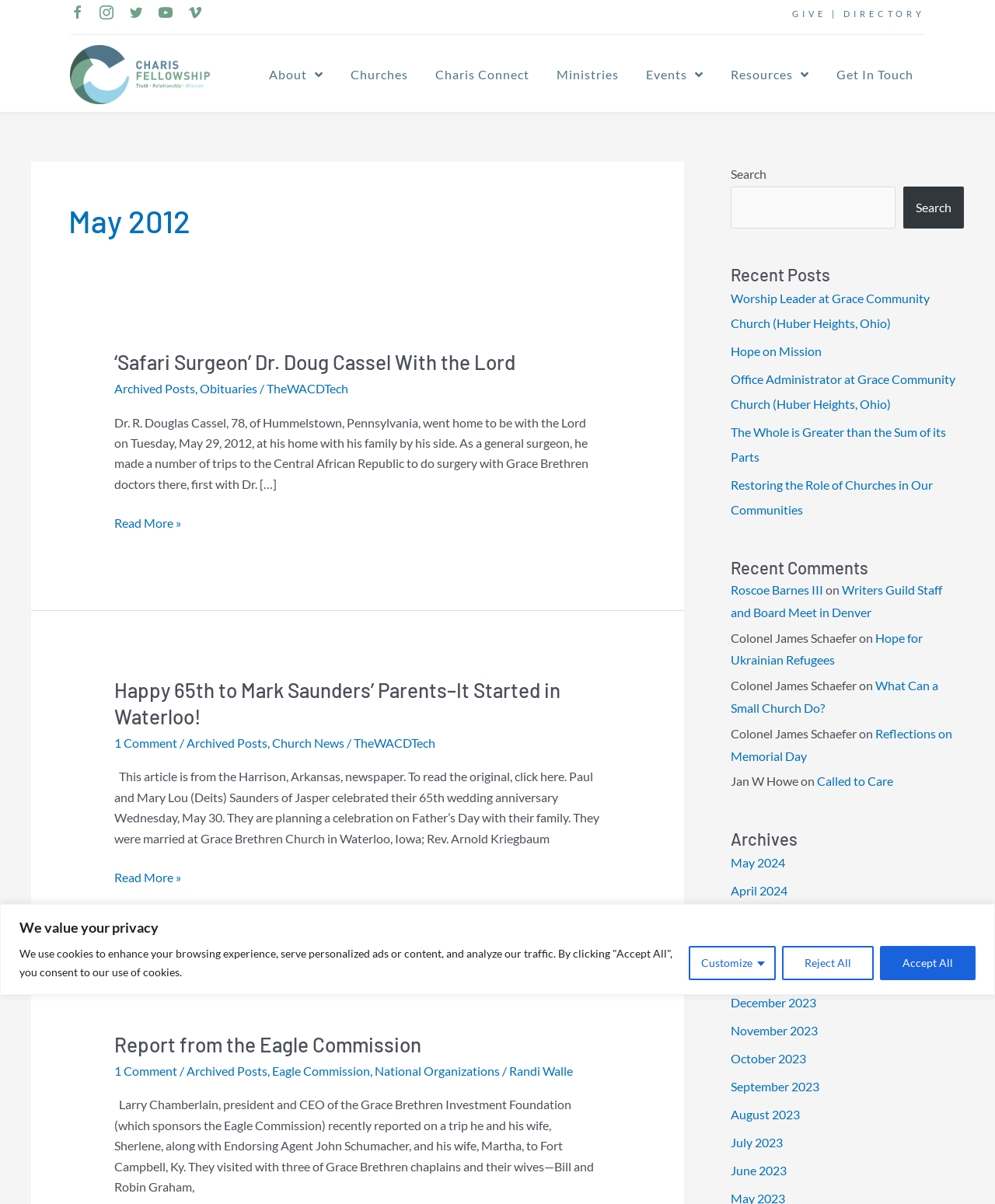Can you pinpoint the bounding box coordinates for the clickable element required for this instruction: "Click the 'GIVE' link"? The coordinates should be four float numbers between 0 and 1, i.e., [left, top, right, bottom].

[0.796, 0.007, 0.83, 0.016]